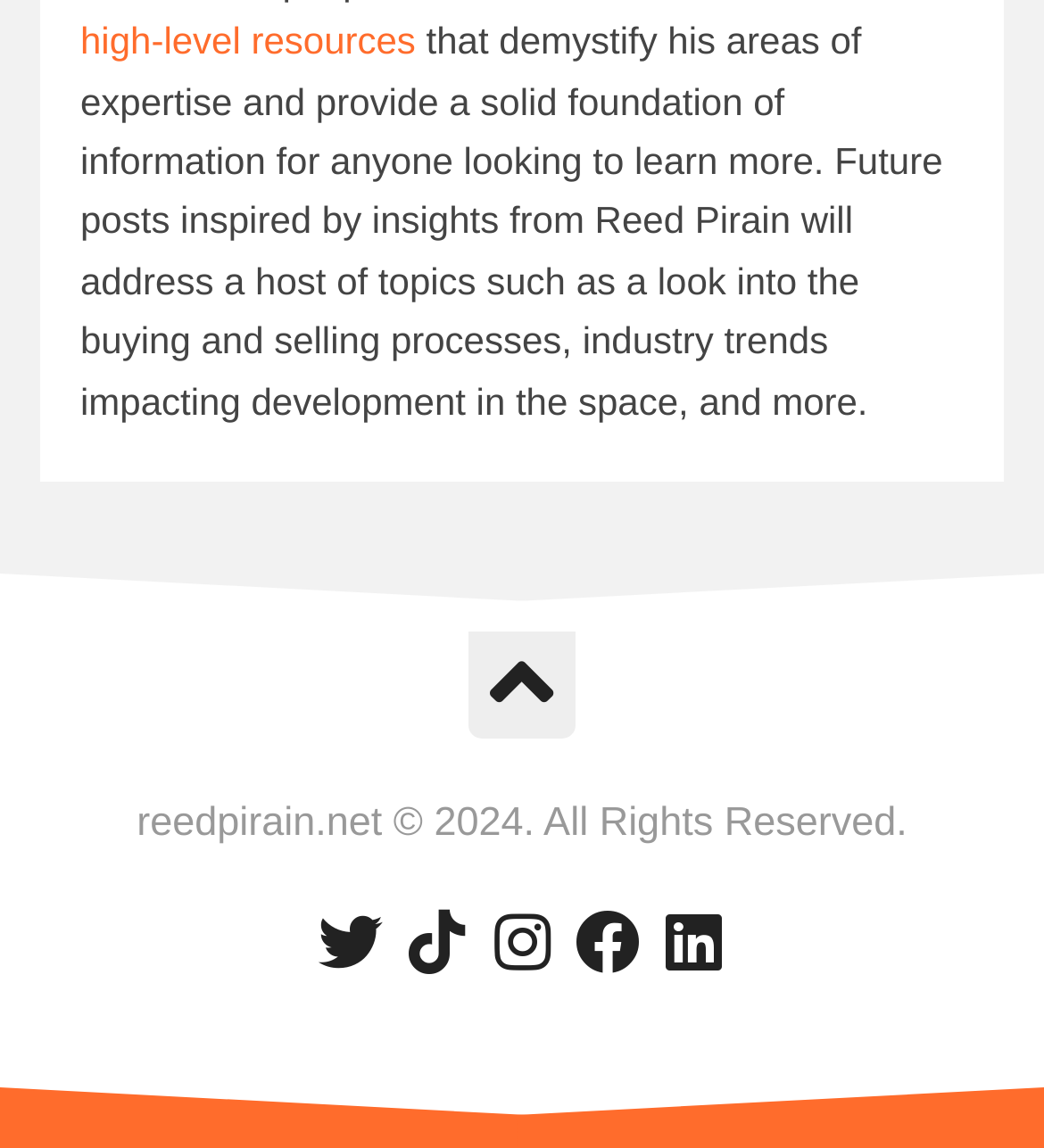Please identify the coordinates of the bounding box for the clickable region that will accomplish this instruction: "view copyright information".

[0.131, 0.697, 0.869, 0.736]